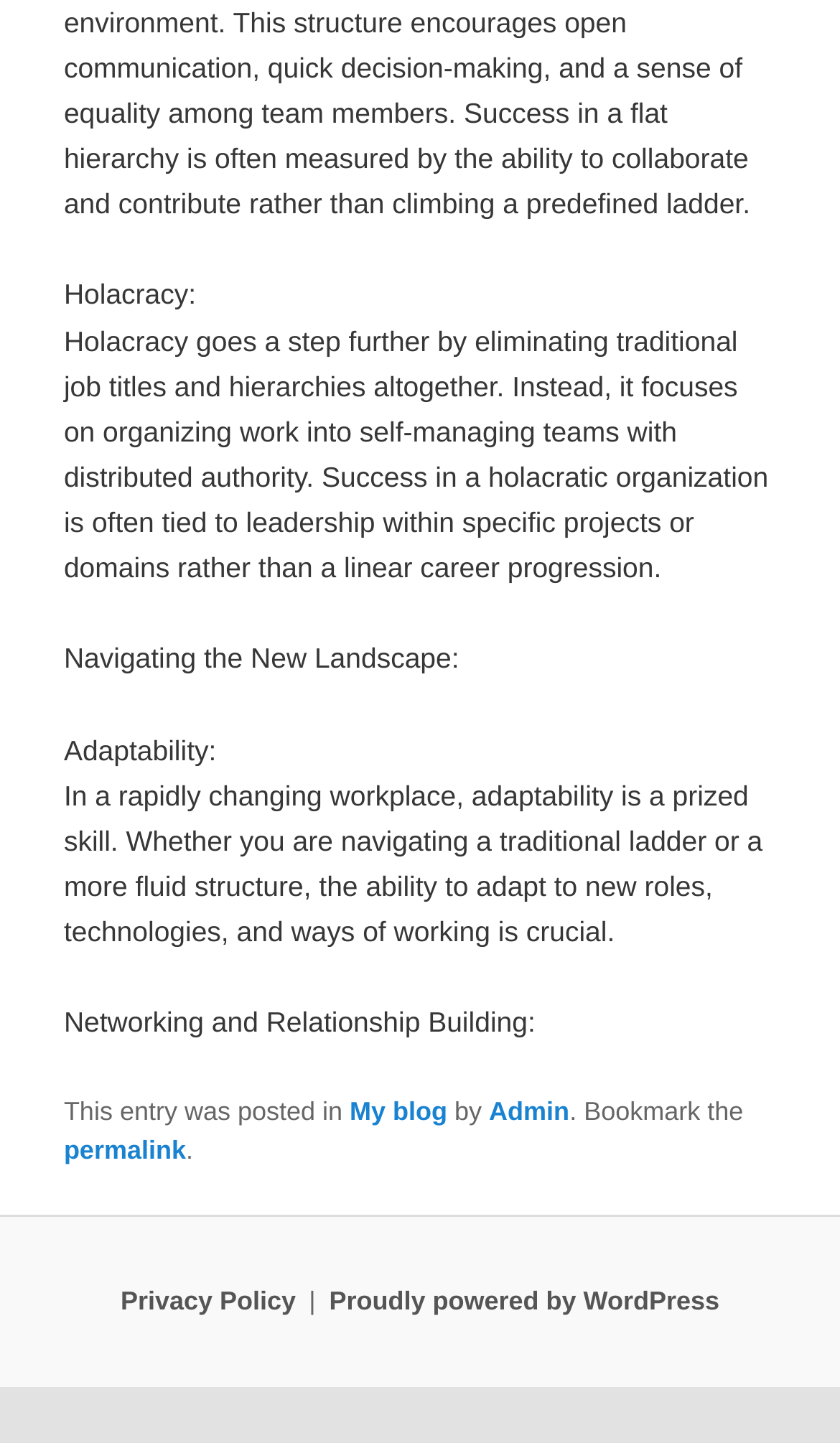Determine the bounding box for the UI element described here: "alt="Dr. Michael Maiden"".

None